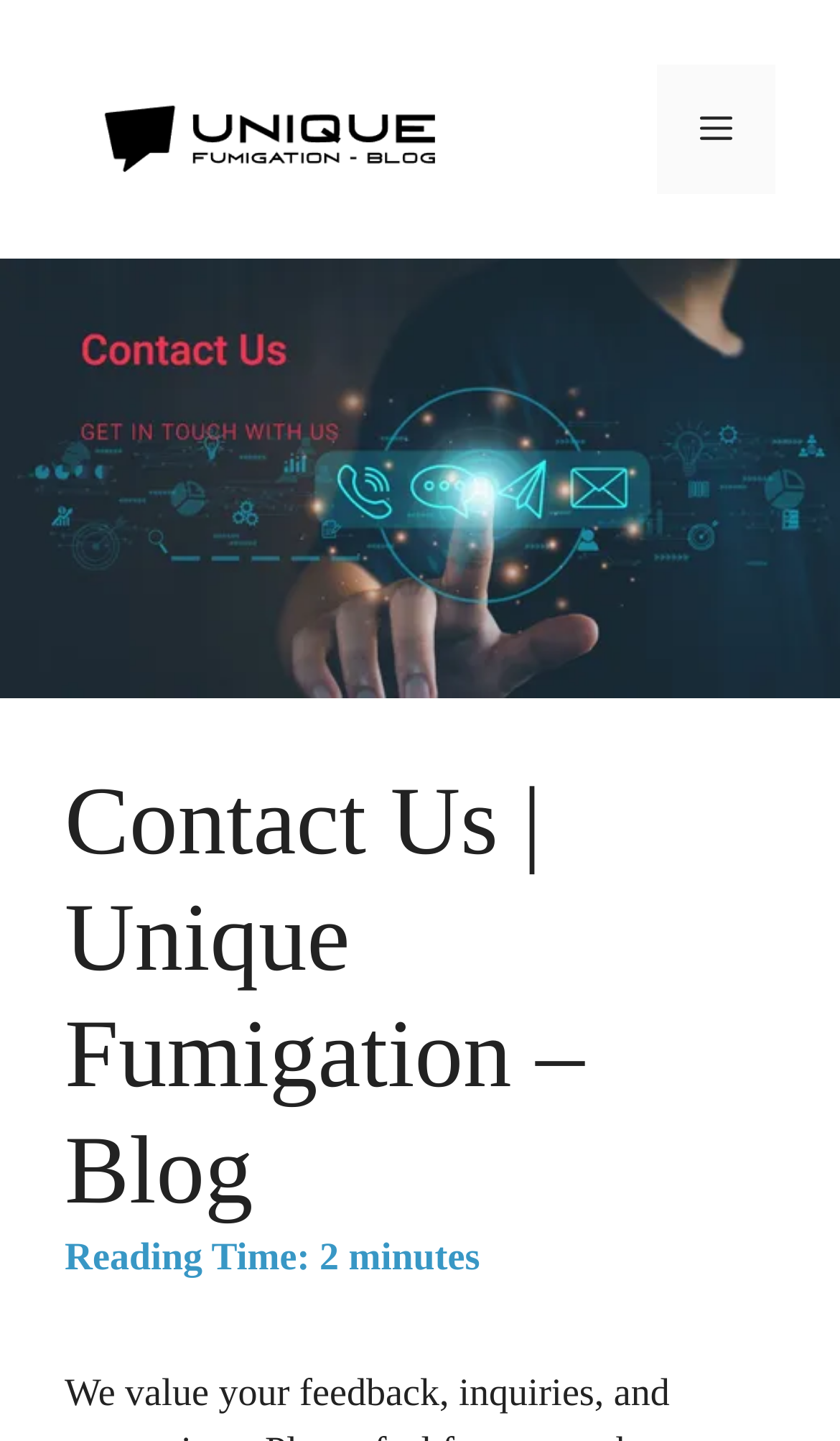Respond to the following question using a concise word or phrase: 
What is the name of the blog?

Unique Fumigation – Blog